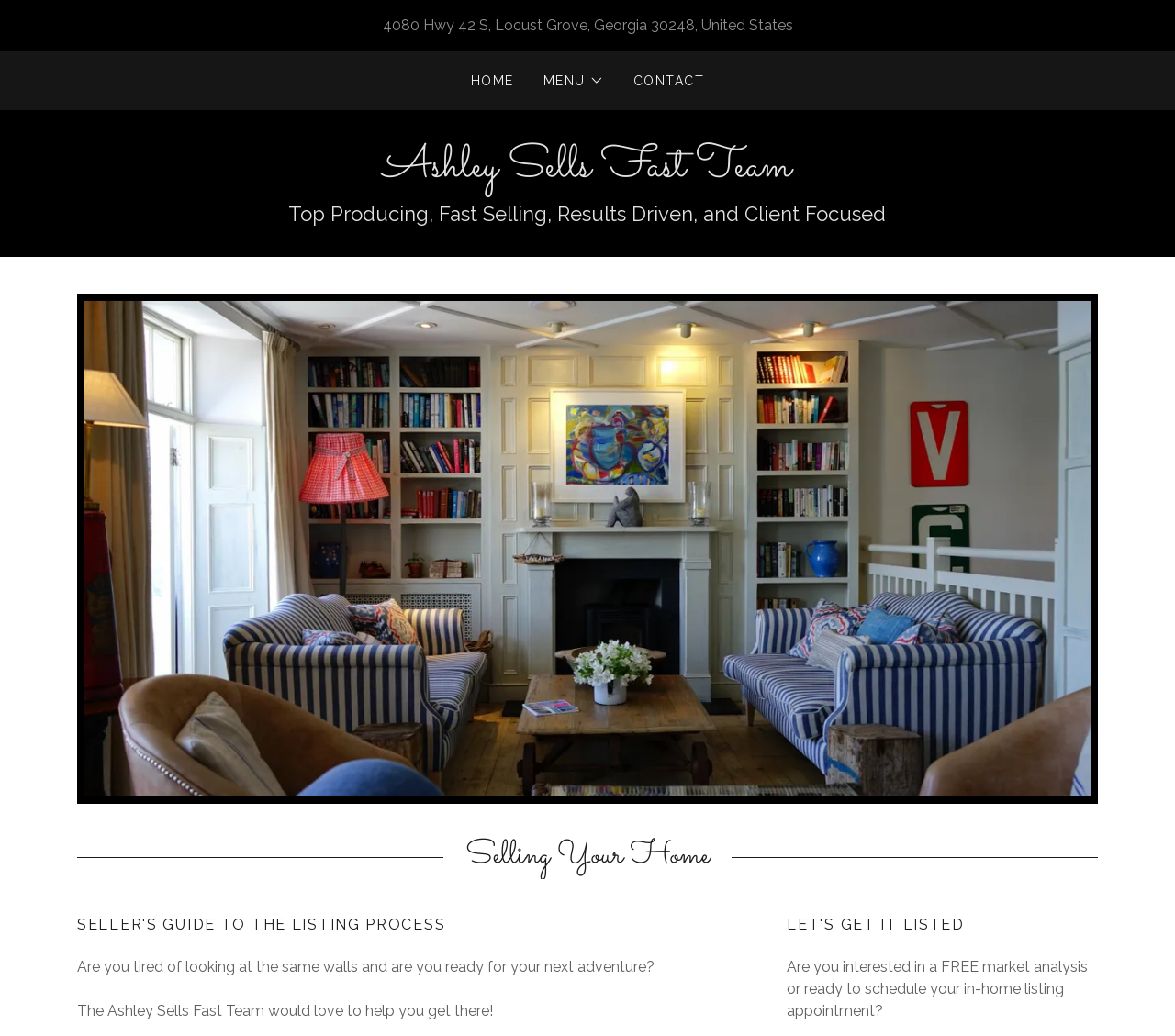Produce an extensive caption that describes everything on the webpage.

The webpage is about selling a home with AshleySellsFastTeam. At the top, there is a main section that spans the entire width of the page. Within this section, there is a static text displaying an address, "4080 Hwy 42 S, Locust Grove, Georgia 30248, United States", positioned near the top left corner. 

To the right of the address, there are three links: "HOME", "MENU", and "CONTACT", aligned horizontally. The "MENU" link has a button with an image to its right. Below these links, there is a heading "Ashley Sells Fast Team" with a link to it.

Further down, there is a large image that takes up most of the page's width. Above the image, there is a heading "Top Producing, Fast Selling, Results Driven, and Client Focused". 

Below the image, there is a heading "Selling Your Home" positioned near the top left corner. Underneath, there is a large heading "SELLER'S GUIDE TO THE LISTING PROCESS" followed by two paragraphs of text. The first paragraph starts with "Are you tired of looking at the same walls and are you ready for your next adventure?" and the second paragraph starts with "The Ashley Sells Fast Team would love to help you get there!".

To the right of these paragraphs, there is another heading "LET'S GET IT LISTED" followed by a paragraph of text that starts with "Are you interested in a FREE market analysis or ready to schedule your in-home listing appointment?".